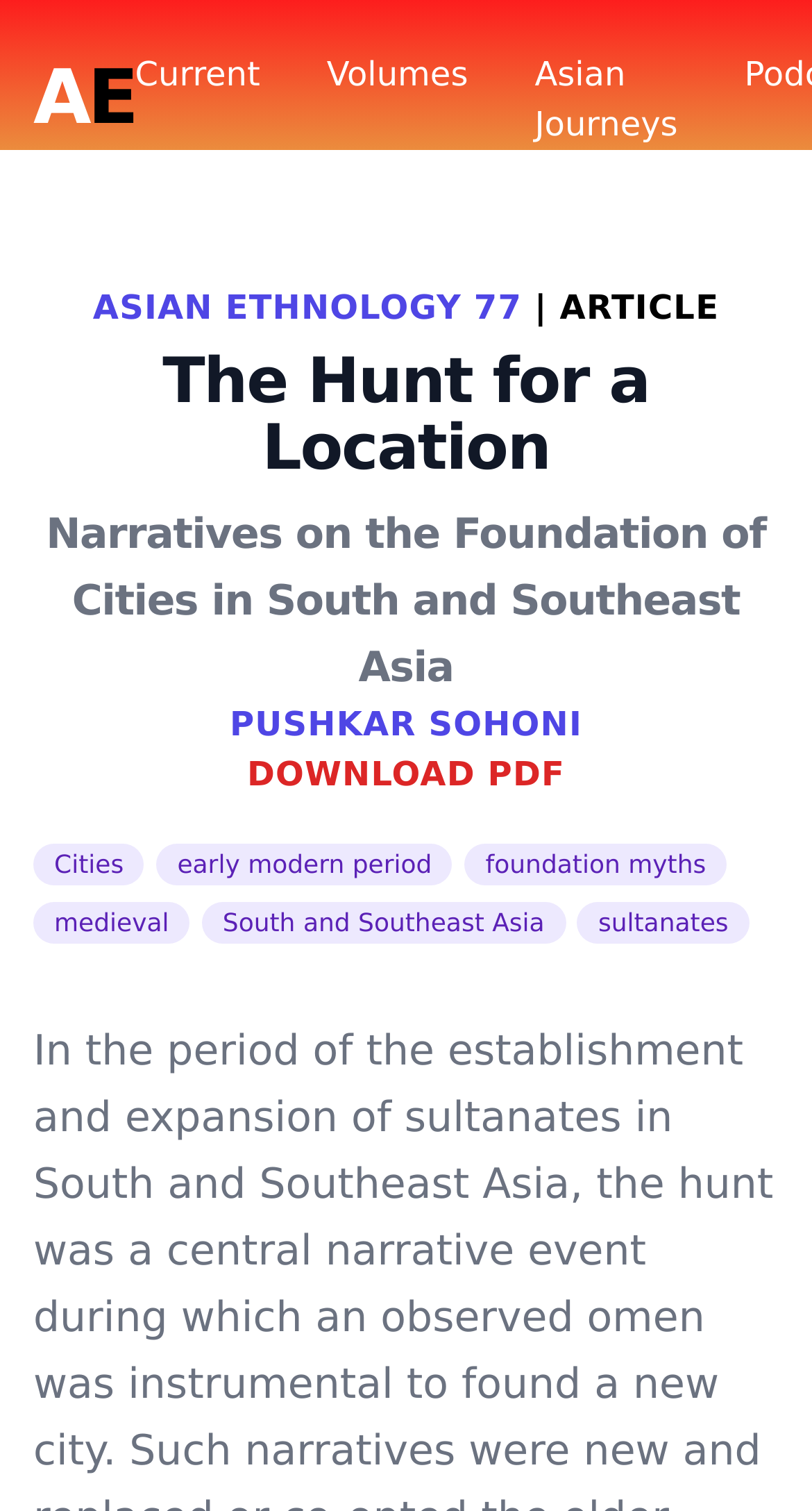Explain the webpage's layout and main content in detail.

The webpage is about Asian Ethnology, with a navigation menu at the top, spanning the entire width of the page. The menu contains five links: "Asian Ethnology AE", "Current", "Volumes", "Asian Journeys", and "Global". 

Below the navigation menu, there is a prominent heading that reads "ASIAN ETHNOLOGY 77 | ARTICLE The Hunt for a Location Narratives on the Foundation of Cities in South and Southeast Asia". This heading is followed by a link to "ASIAN ETHNOLOGY 77". 

Next, there are three consecutive headings: "PUSHKAR SOHONI", "DOWNLOAD PDF", and a link to download the PDF. 

The webpage also features several static text elements, arranged vertically, that appear to be keywords or tags related to the article. These include "Cities", "early modern period", "foundation myths", "medieval", "South and Southeast Asia", and "sultanates".